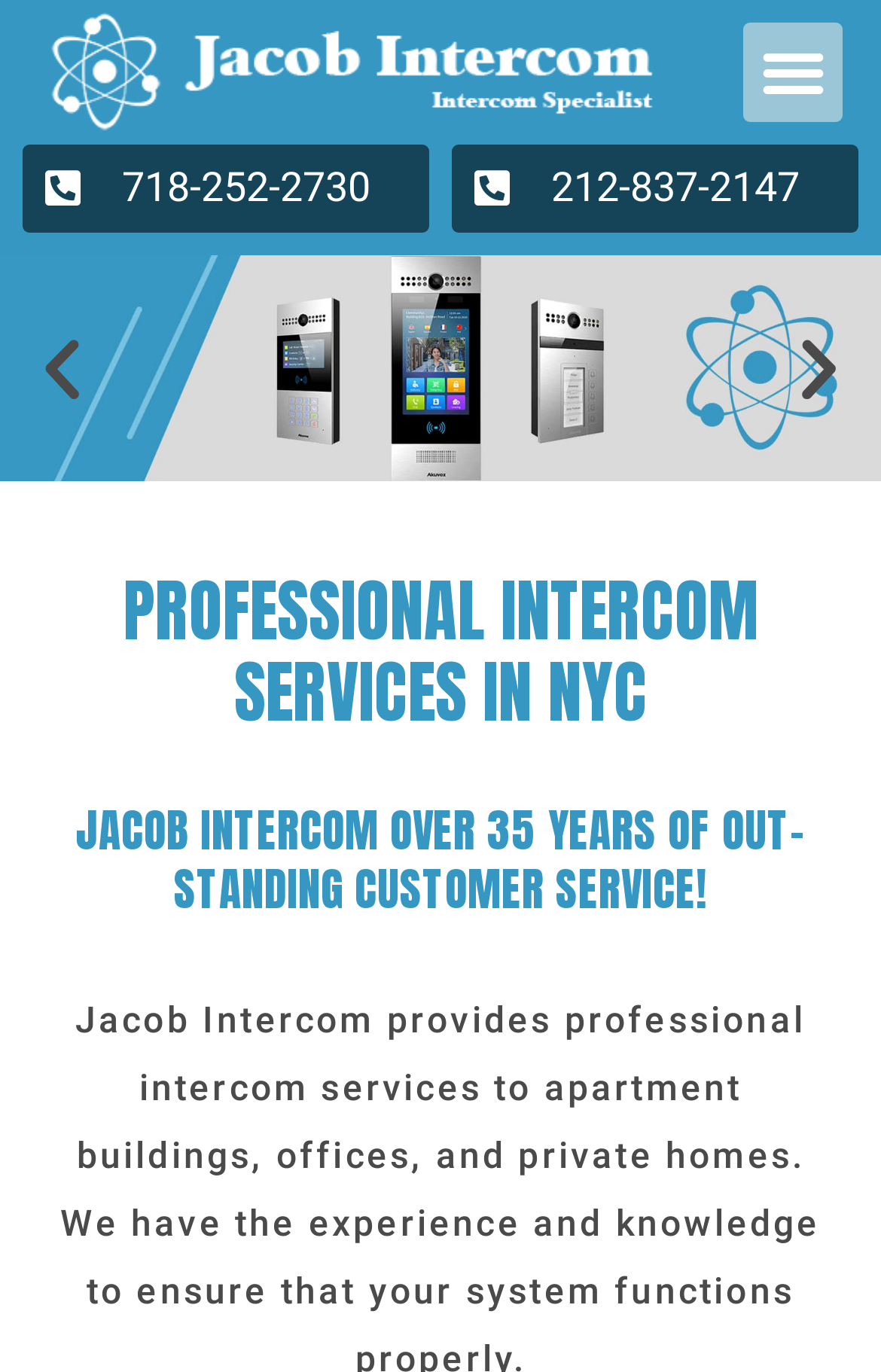Using the format (top-left x, top-left y, bottom-right x, bottom-right y), and given the element description, identify the bounding box coordinates within the screenshot: Menu

[0.844, 0.016, 0.956, 0.088]